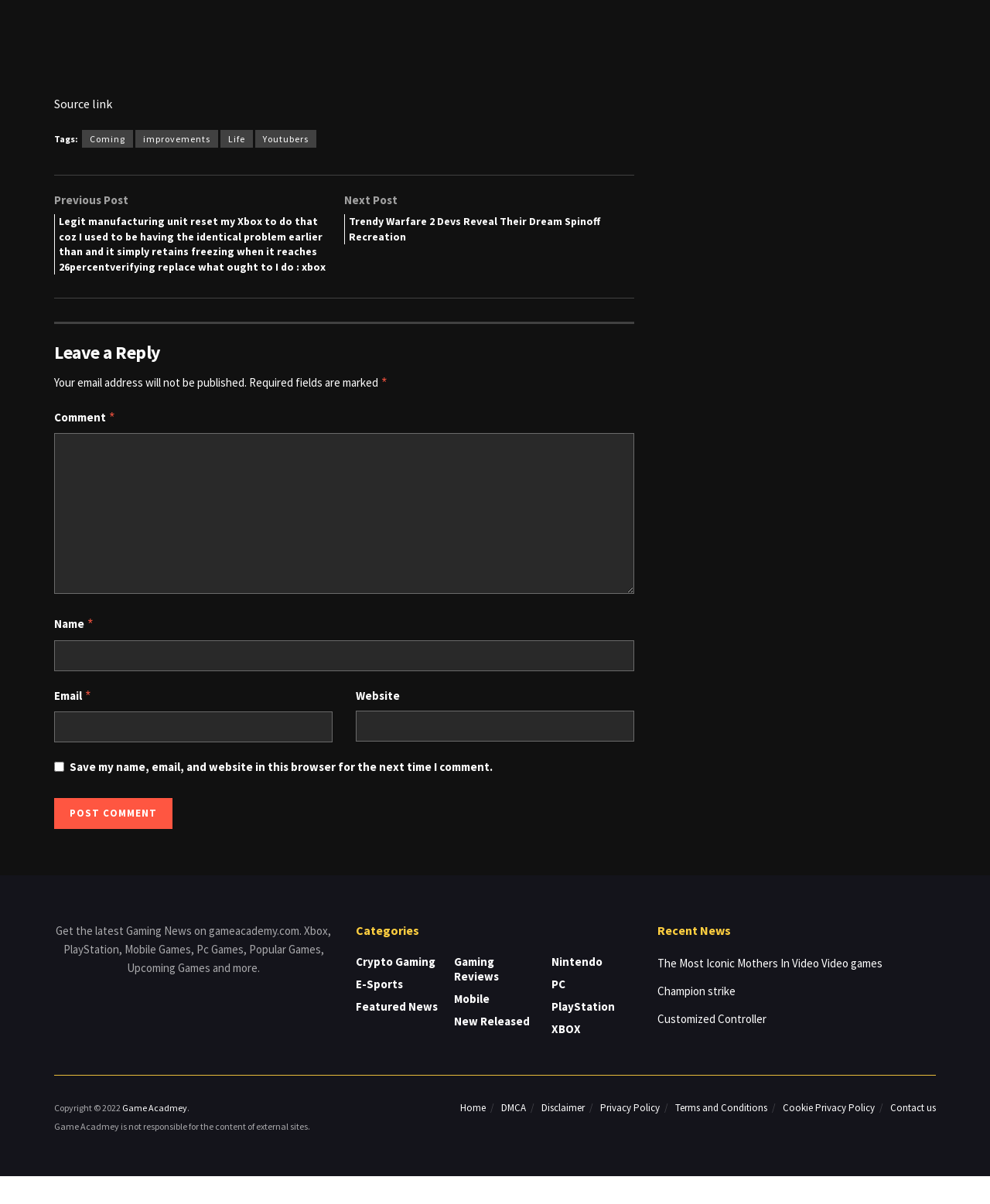Determine the bounding box coordinates for the UI element with the following description: "Cookie Privacy Policy". The coordinates should be four float numbers between 0 and 1, represented as [left, top, right, bottom].

[0.791, 0.938, 0.884, 0.949]